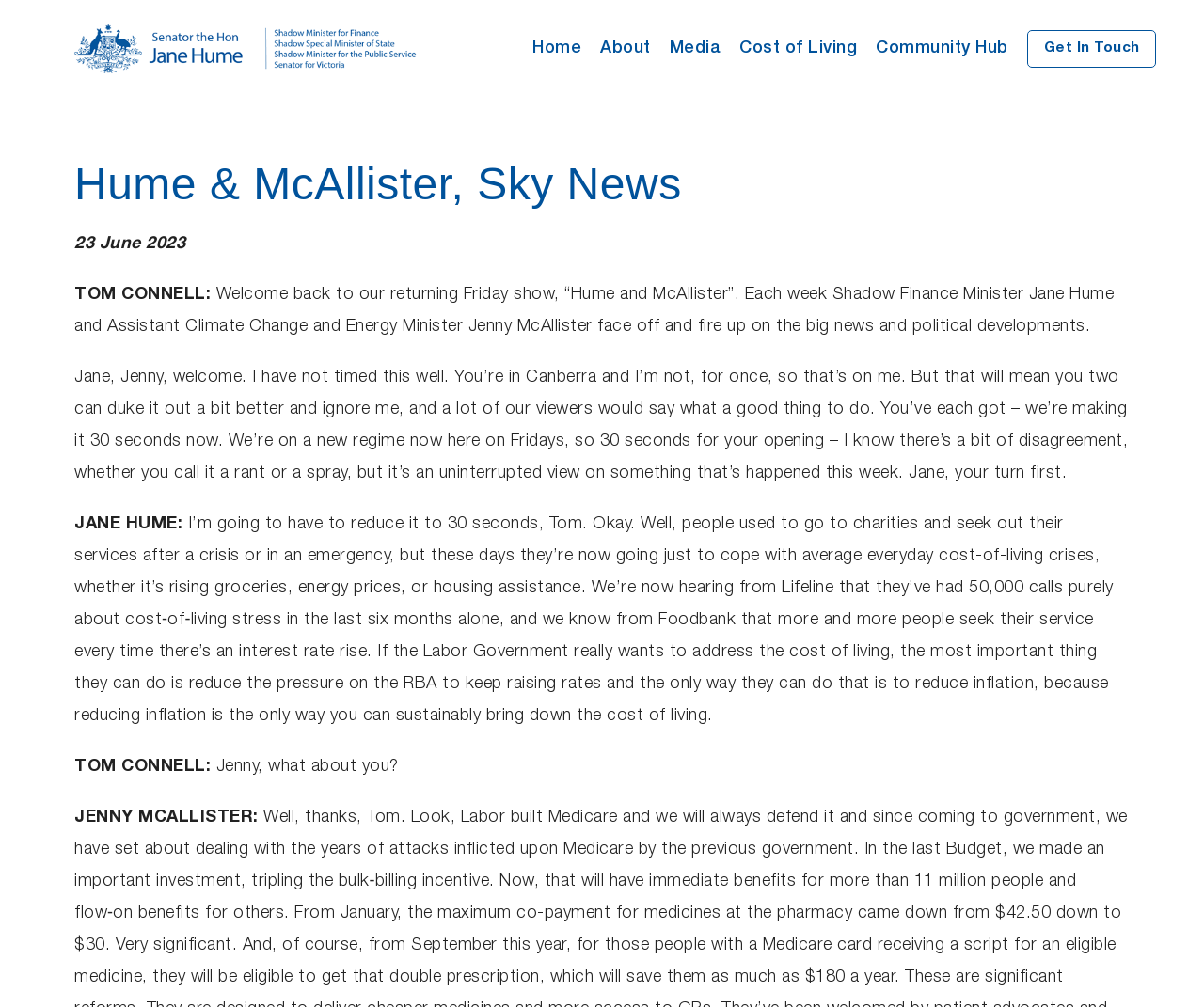Give a one-word or one-phrase response to the question: 
Who is the host of the show?

Tom Connell